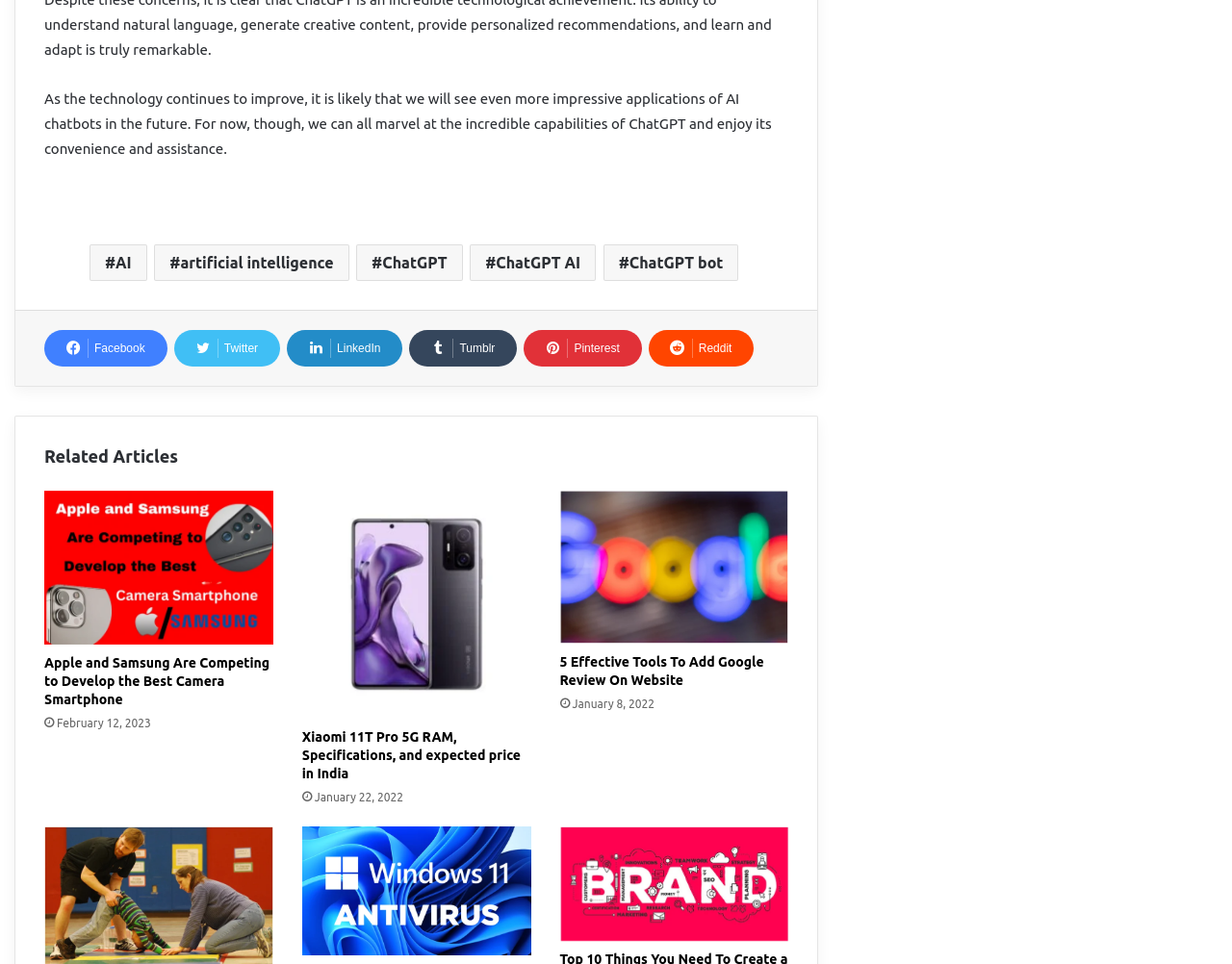Can you provide the bounding box coordinates for the element that should be clicked to implement the instruction: "Click on the Facebook link"?

[0.036, 0.342, 0.136, 0.38]